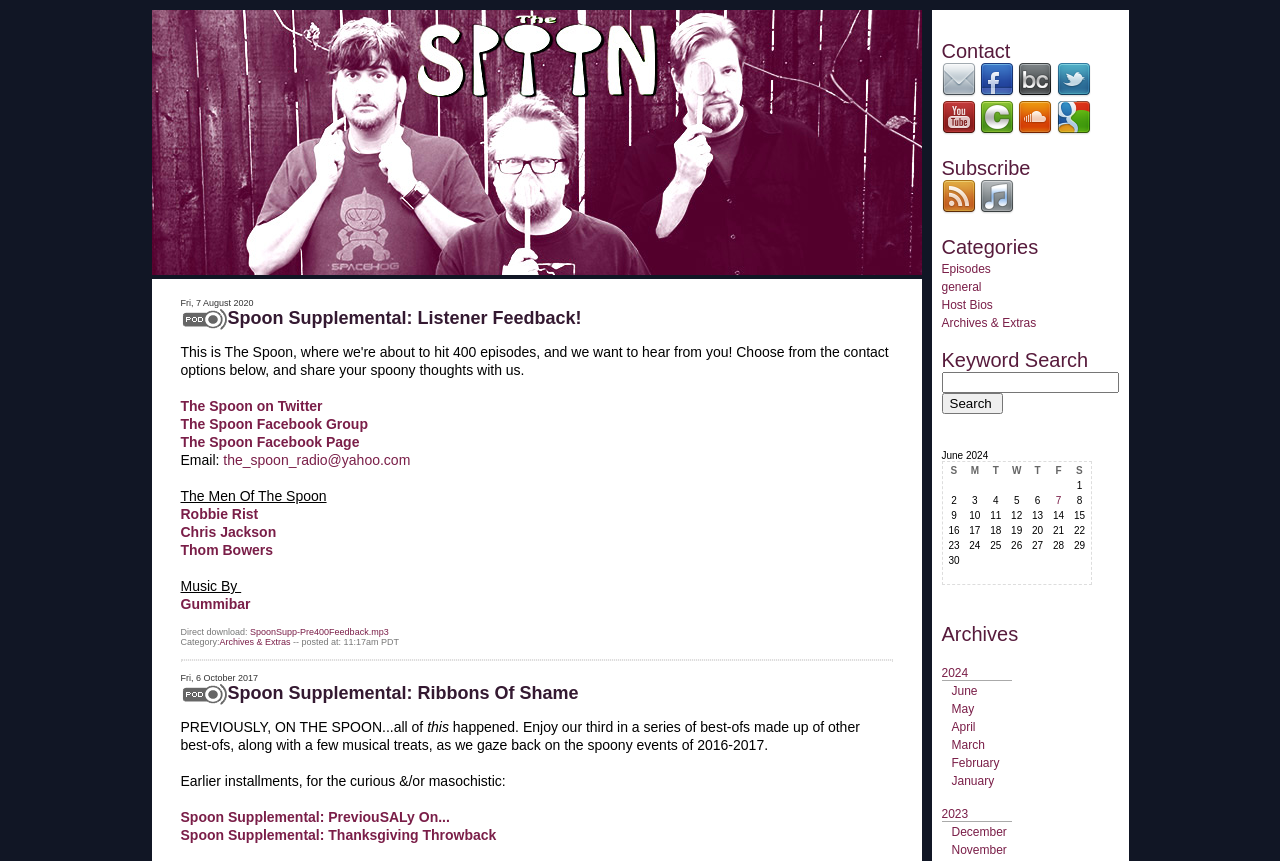Provide the bounding box coordinates of the UI element that matches the description: "Home".

None